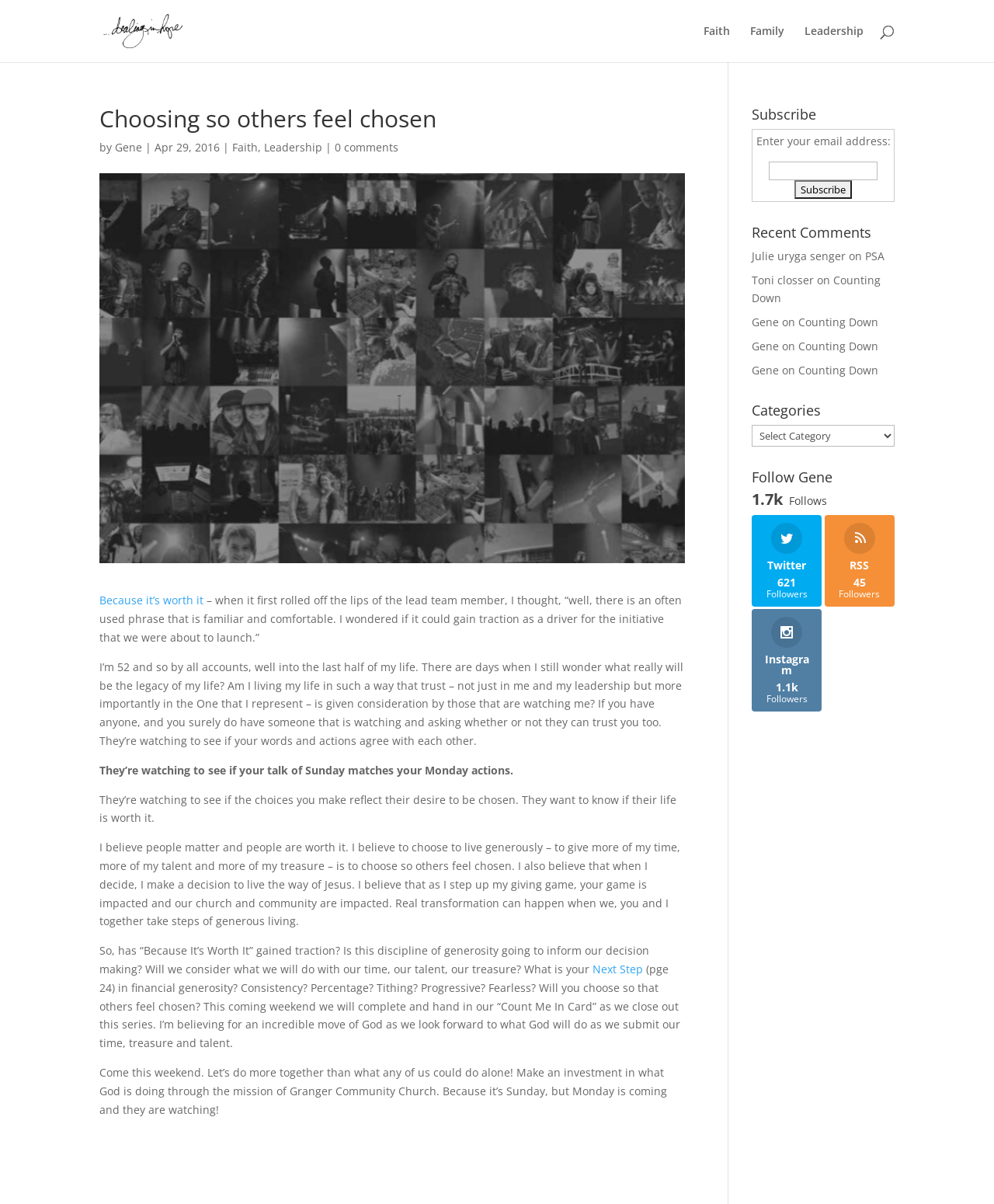Determine the bounding box coordinates of the clickable element to achieve the following action: 'Read the 'Next Step' article'. Provide the coordinates as four float values between 0 and 1, formatted as [left, top, right, bottom].

[0.596, 0.799, 0.65, 0.811]